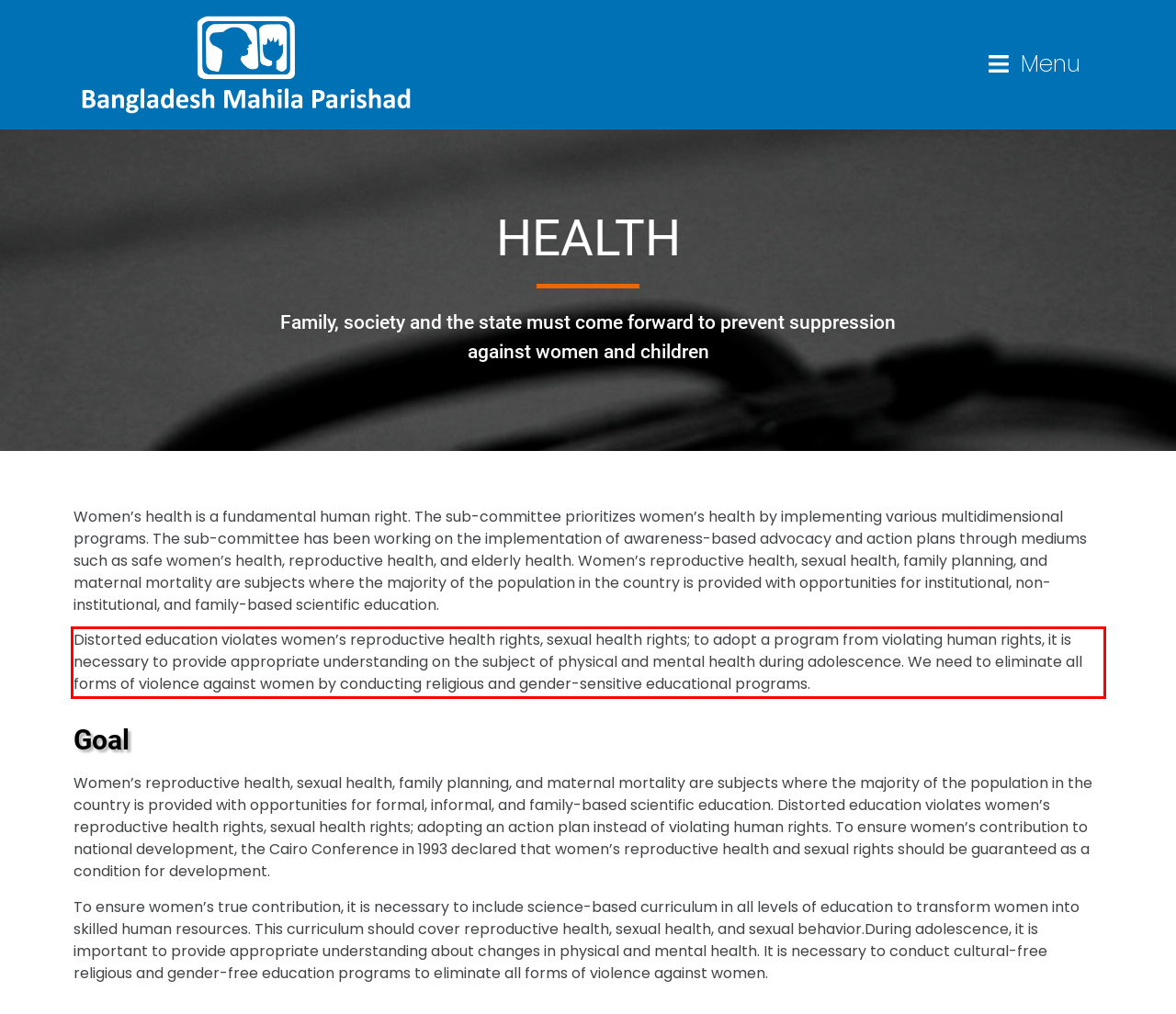Analyze the screenshot of a webpage where a red rectangle is bounding a UI element. Extract and generate the text content within this red bounding box.

Distorted education violates women’s reproductive health rights, sexual health rights; to adopt a program from violating human rights, it is necessary to provide appropriate understanding on the subject of physical and mental health during adolescence. We need to eliminate all forms of violence against women by conducting religious and gender-sensitive educational programs.